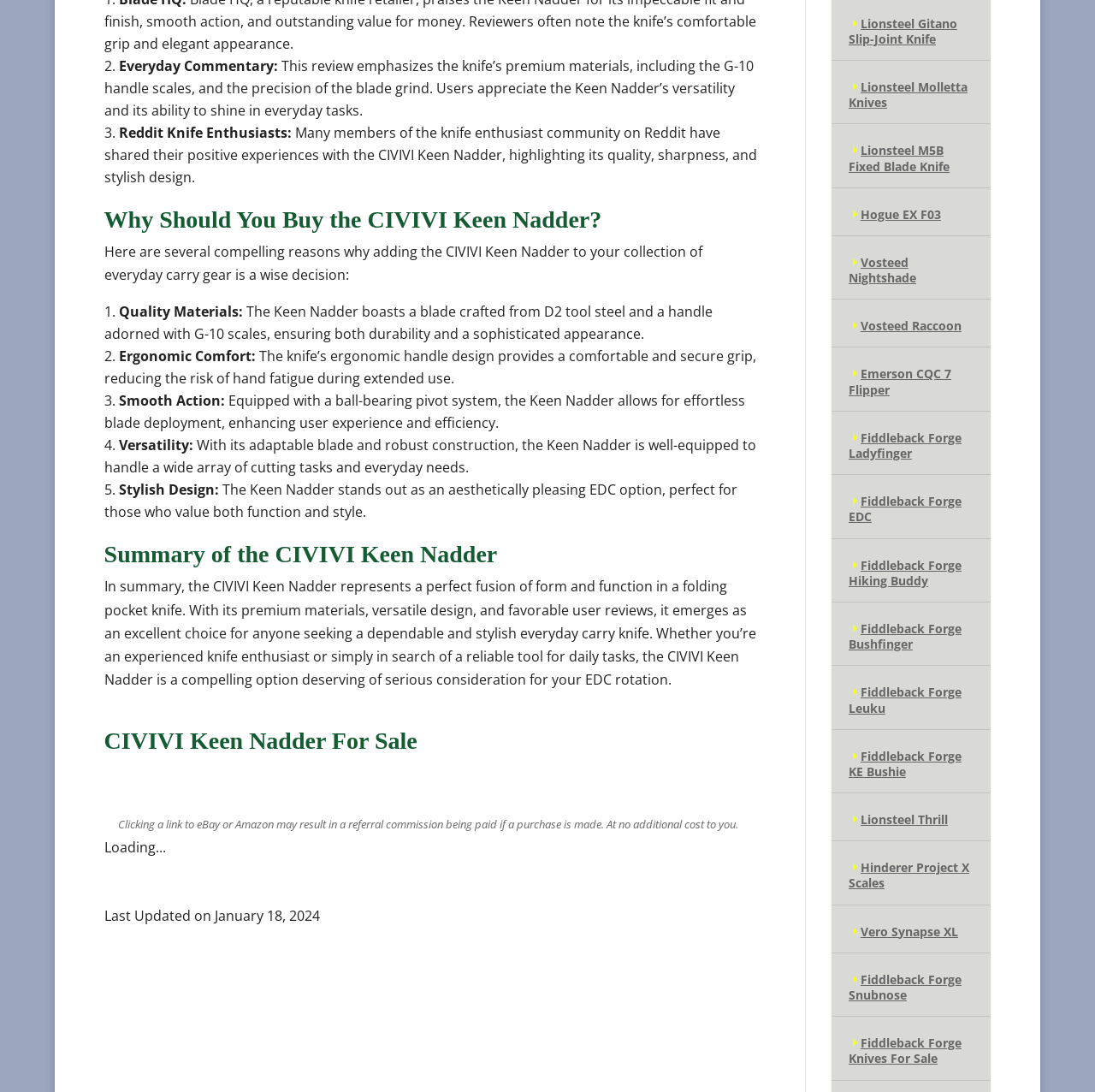Please indicate the bounding box coordinates of the element's region to be clicked to achieve the instruction: "Read the 'Summary of the CIVIVI Keen Nadder' section". Provide the coordinates as four float numbers between 0 and 1, i.e., [left, top, right, bottom].

[0.095, 0.497, 0.691, 0.527]